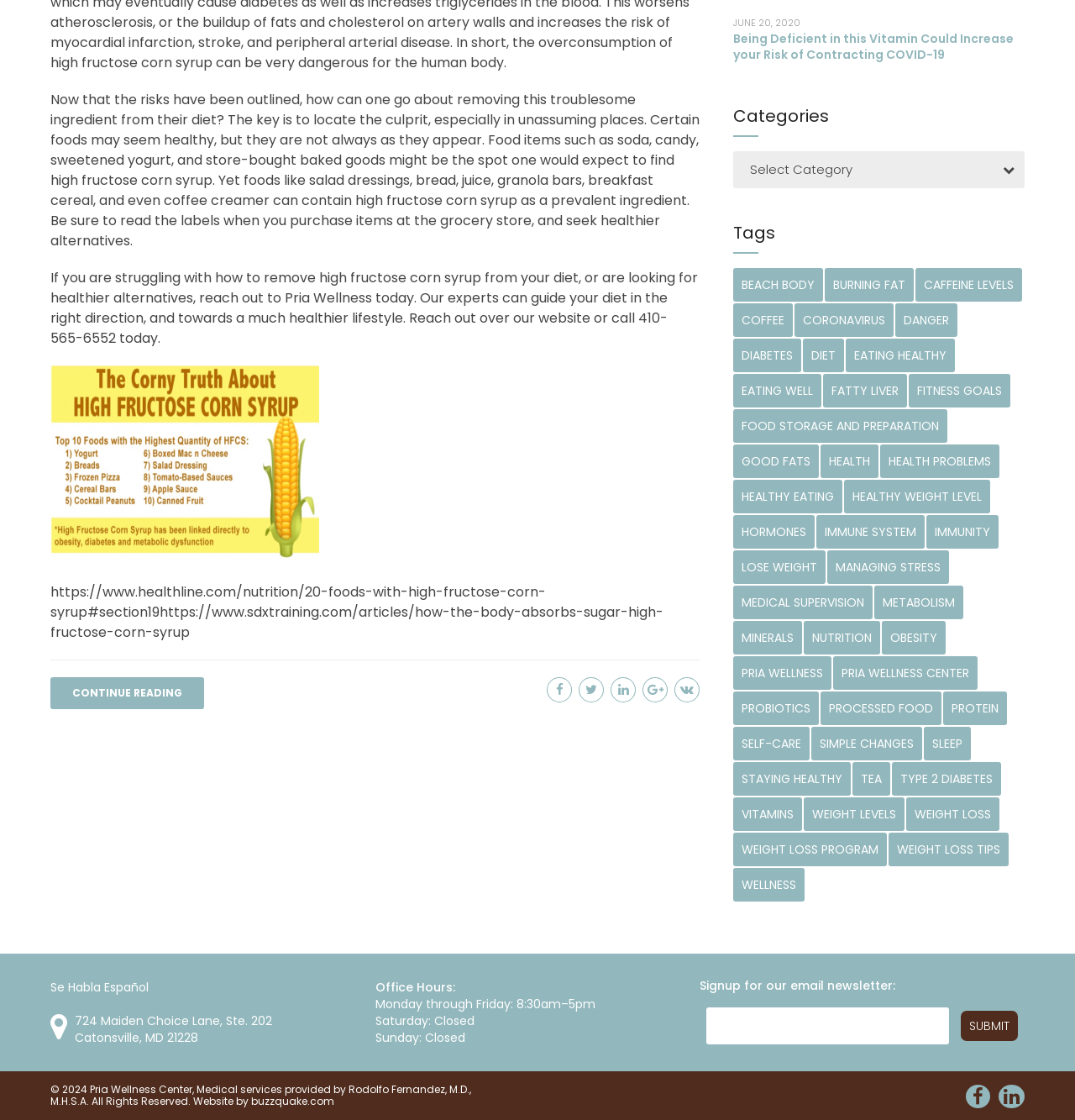Determine the bounding box coordinates for the UI element described. Format the coordinates as (top-left x, top-left y, bottom-right x, bottom-right y) and ensure all values are between 0 and 1. Element description: Privacy Policy

None